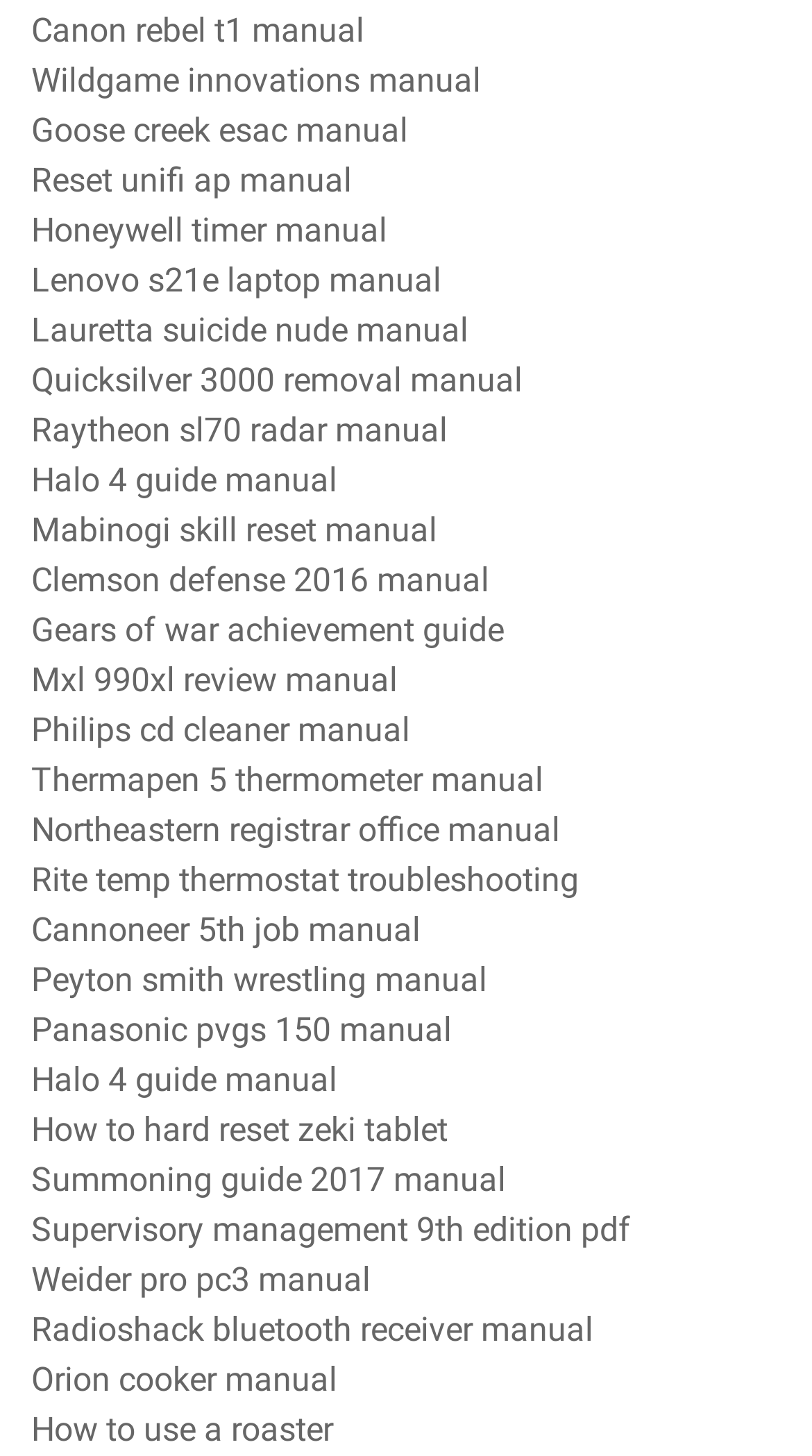What type of product does the link 'Thermapen 5 thermometer manual' relate to?
From the details in the image, provide a complete and detailed answer to the question.

The link 'Thermapen 5 thermometer manual' suggests that it is a manual for a thermometer, specifically the Thermapen 5 model. This implies that the product is a thermometer, which is a device used to measure temperature.